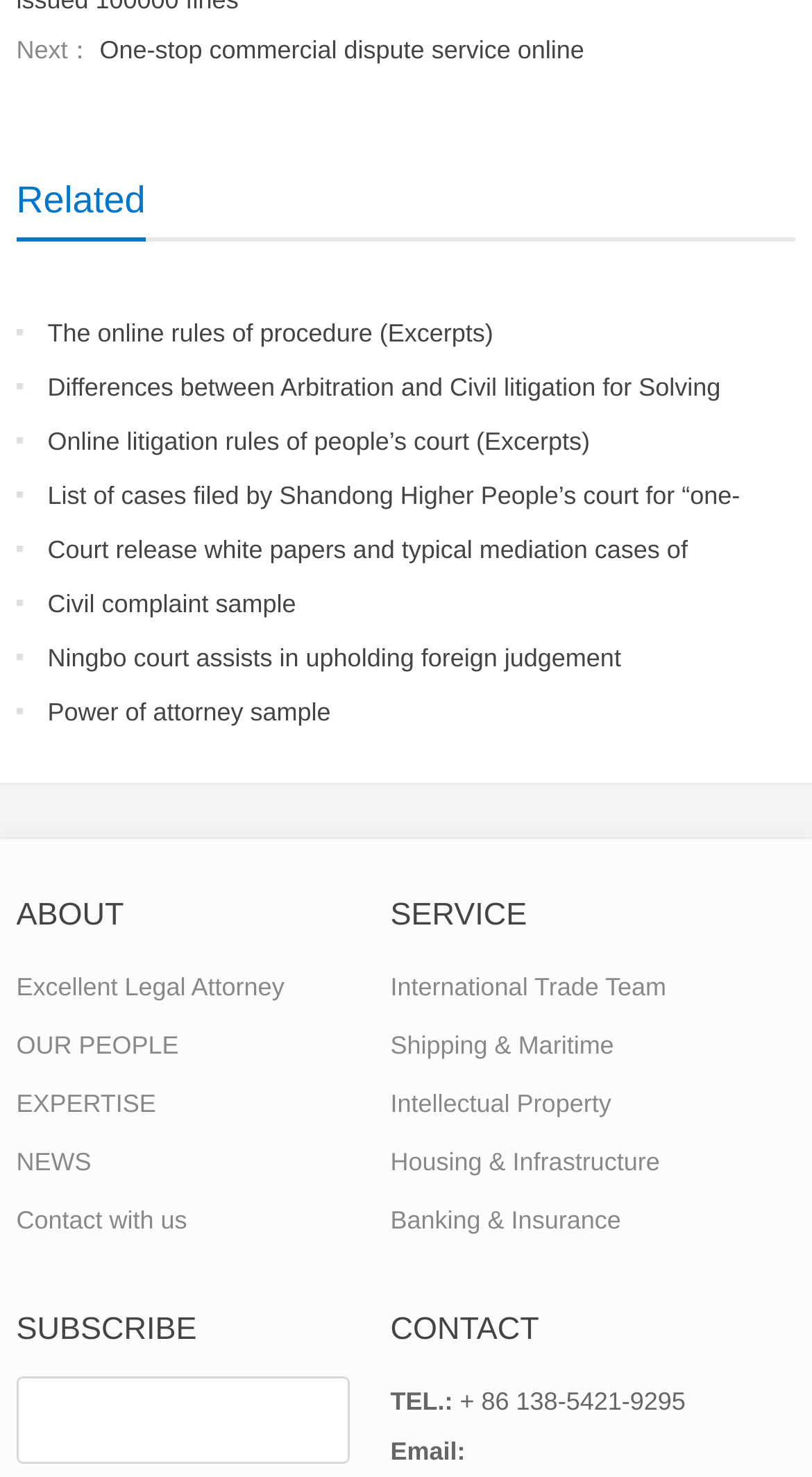Please determine the bounding box coordinates, formatted as (top-left x, top-left y, bottom-right x, bottom-right y), with all values as floating point numbers between 0 and 1. Identify the bounding box of the region described as: Power of attorney sample

[0.02, 0.472, 0.407, 0.492]